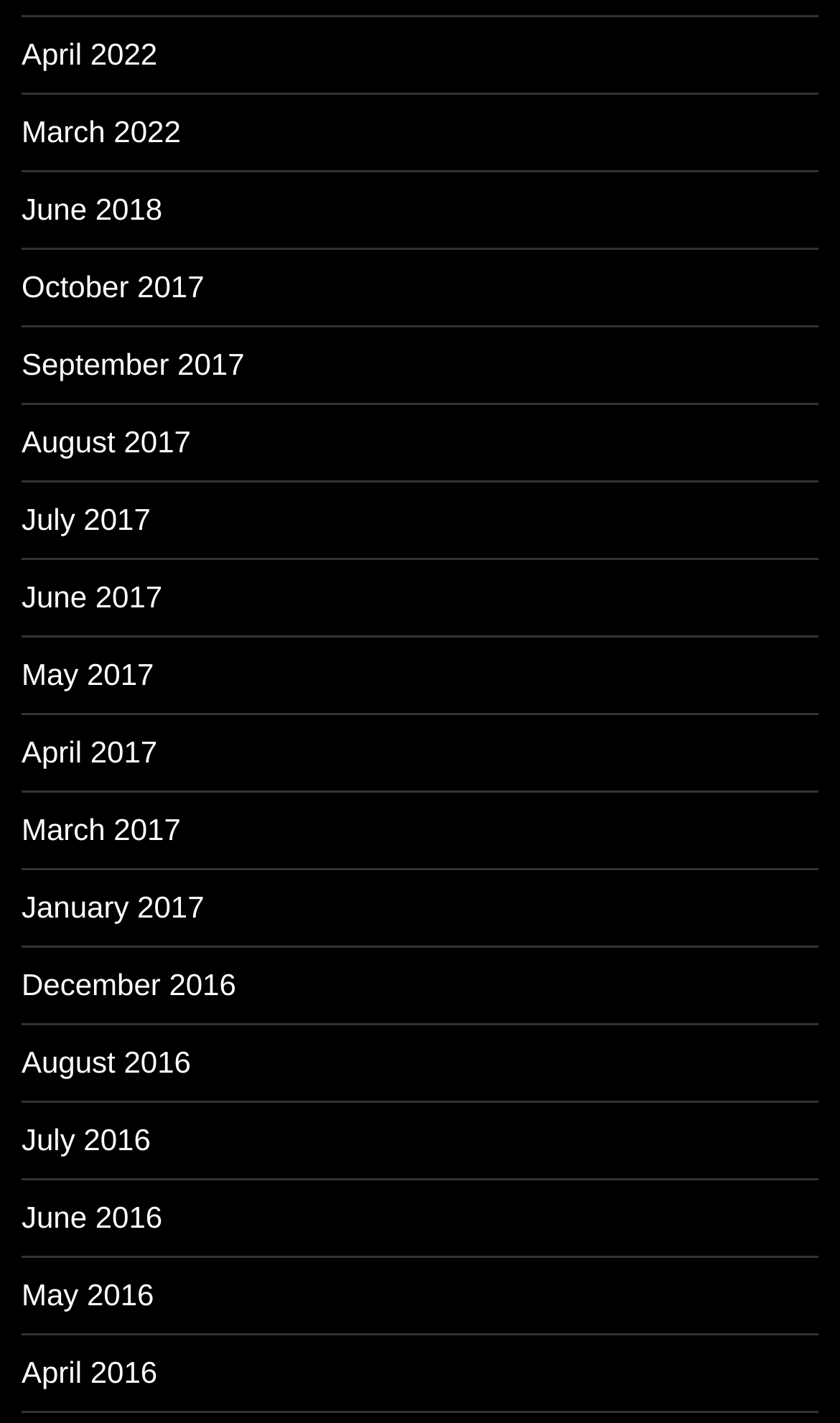Pinpoint the bounding box coordinates for the area that should be clicked to perform the following instruction: "View the news article".

None